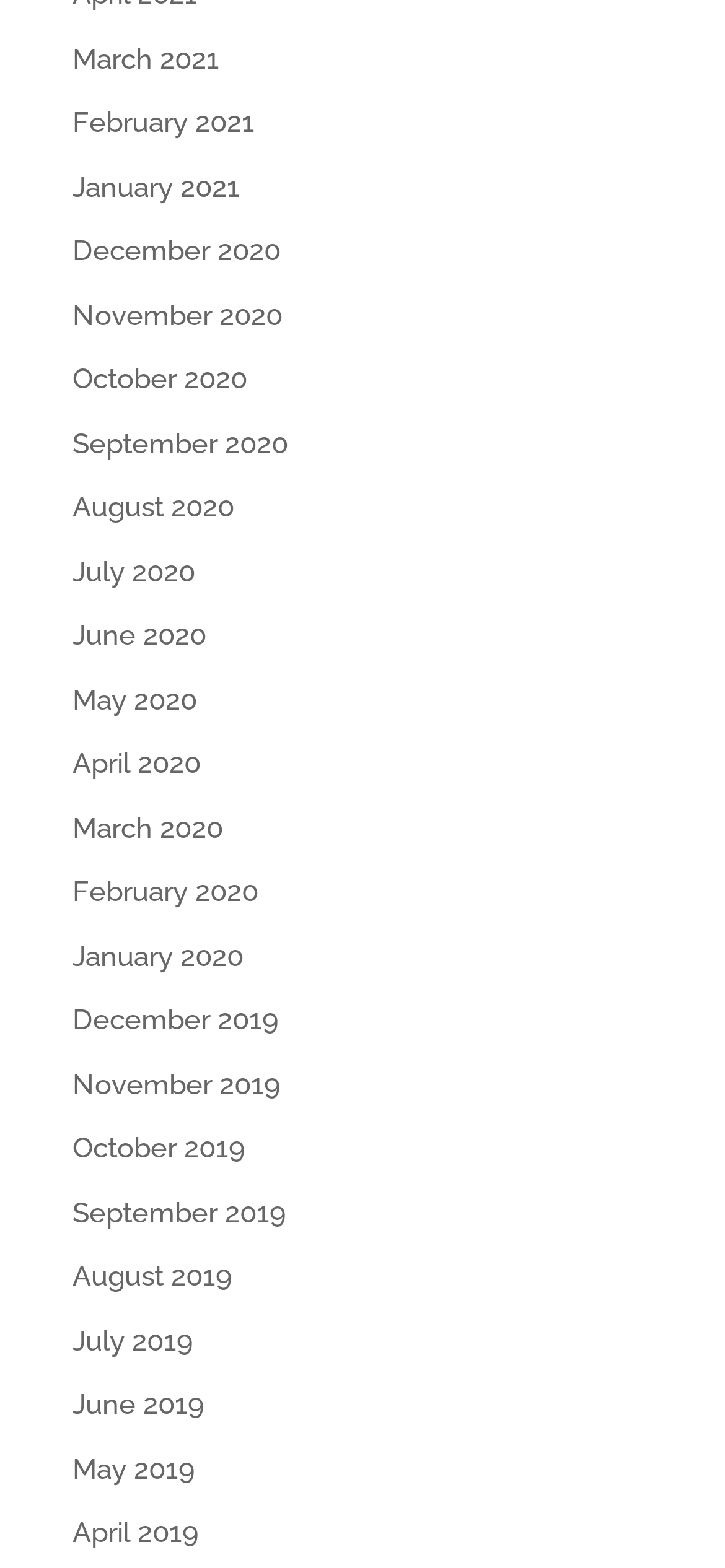Locate the bounding box coordinates of the clickable region necessary to complete the following instruction: "view March 2021". Provide the coordinates in the format of four float numbers between 0 and 1, i.e., [left, top, right, bottom].

[0.1, 0.027, 0.303, 0.049]